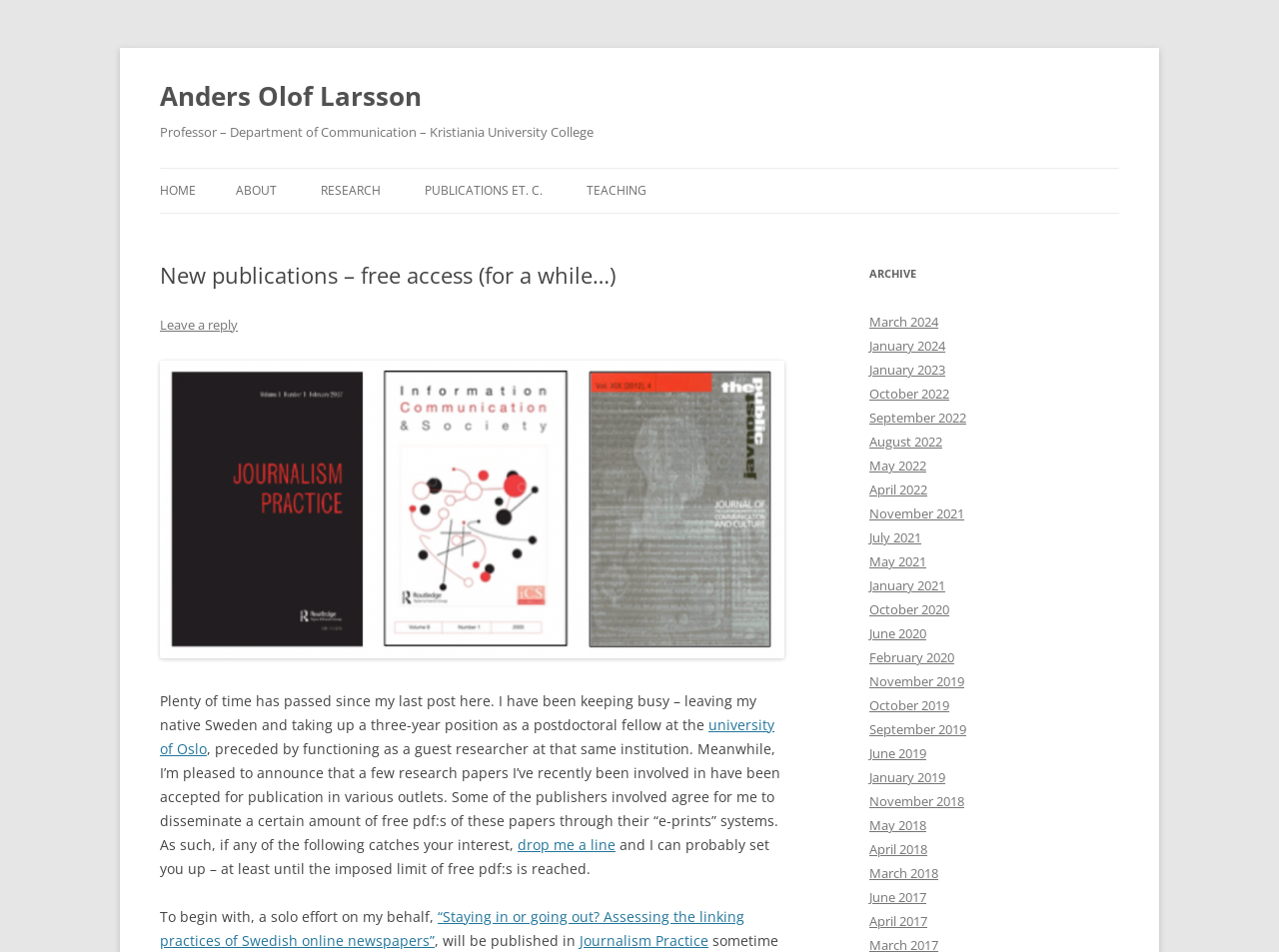Refer to the image and provide an in-depth answer to the question:
What is the author's current affiliation?

The author's current affiliation can be found in the heading 'Professor – Department of Communication – Kristiania University College' which is located at the top of the webpage, indicating that the author is a professor at Kristiania University College.